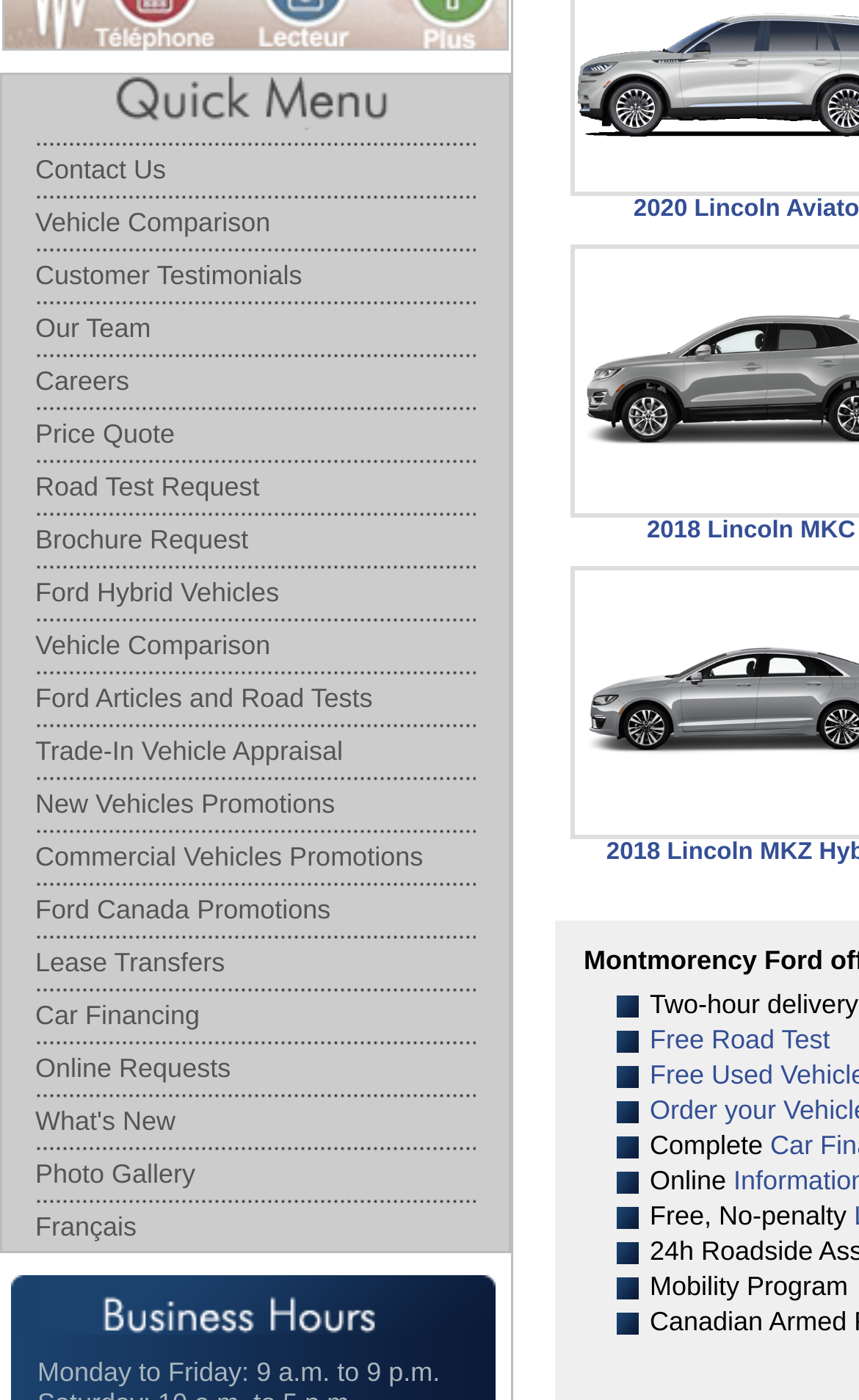Locate the bounding box coordinates of the clickable area to execute the instruction: "Read 'Customer Testimonials'". Provide the coordinates as four float numbers between 0 and 1, represented as [left, top, right, bottom].

[0.041, 0.176, 0.554, 0.214]